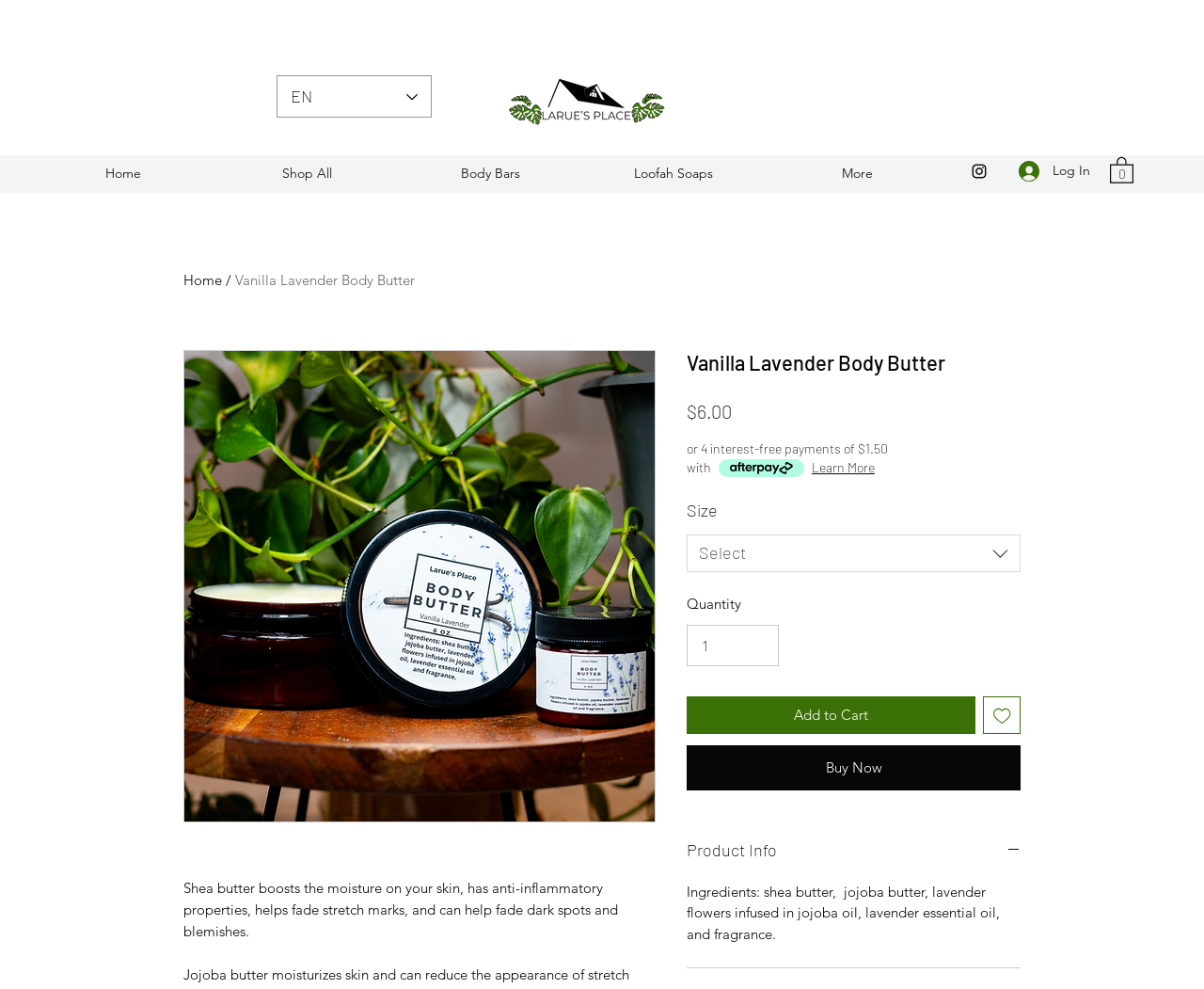Please find and generate the text of the main heading on the webpage.

Vanilla Lavender Body Butter